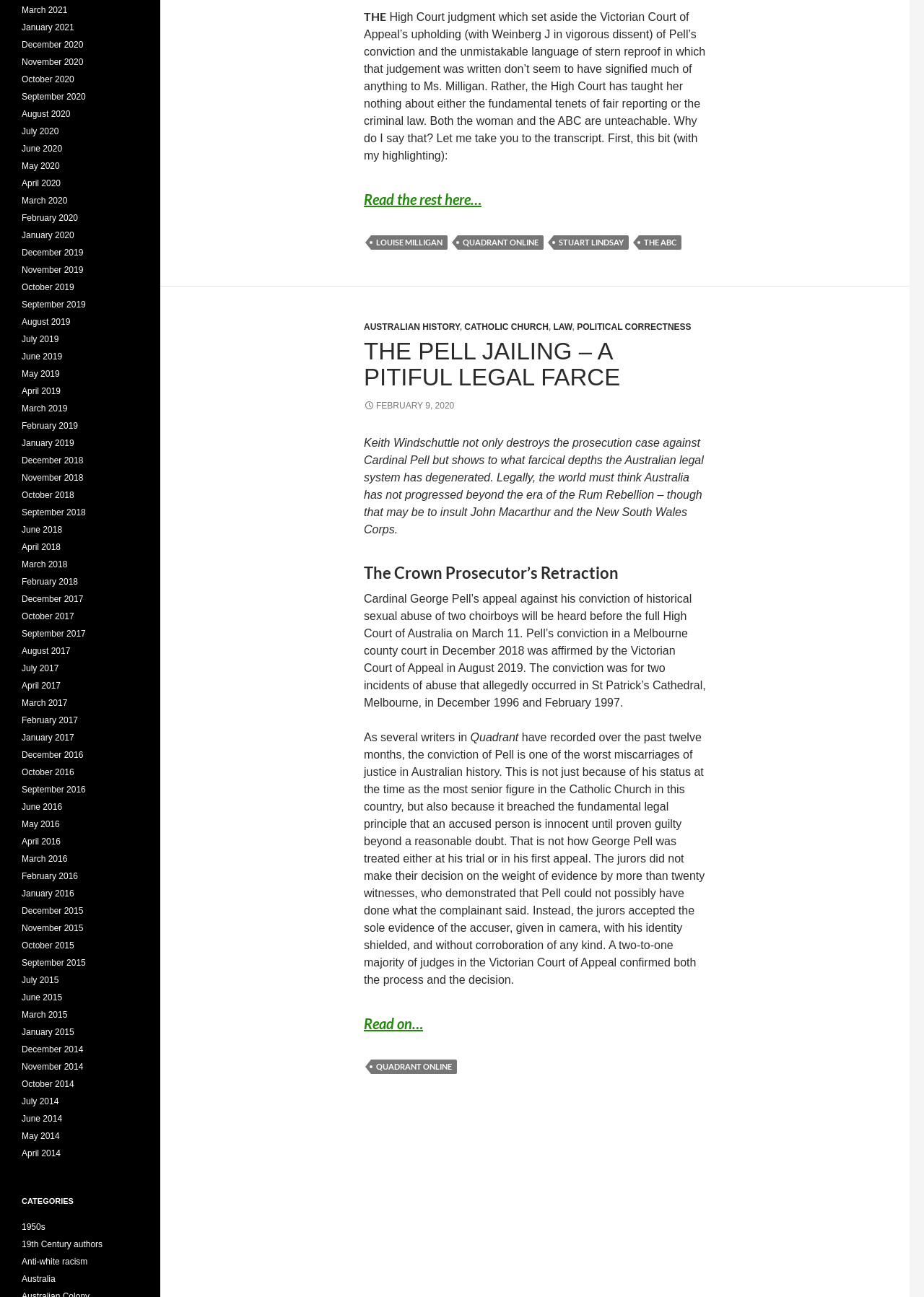Find the bounding box coordinates of the element I should click to carry out the following instruction: "Learn more about Breast Cartilage System, Shorter".

None